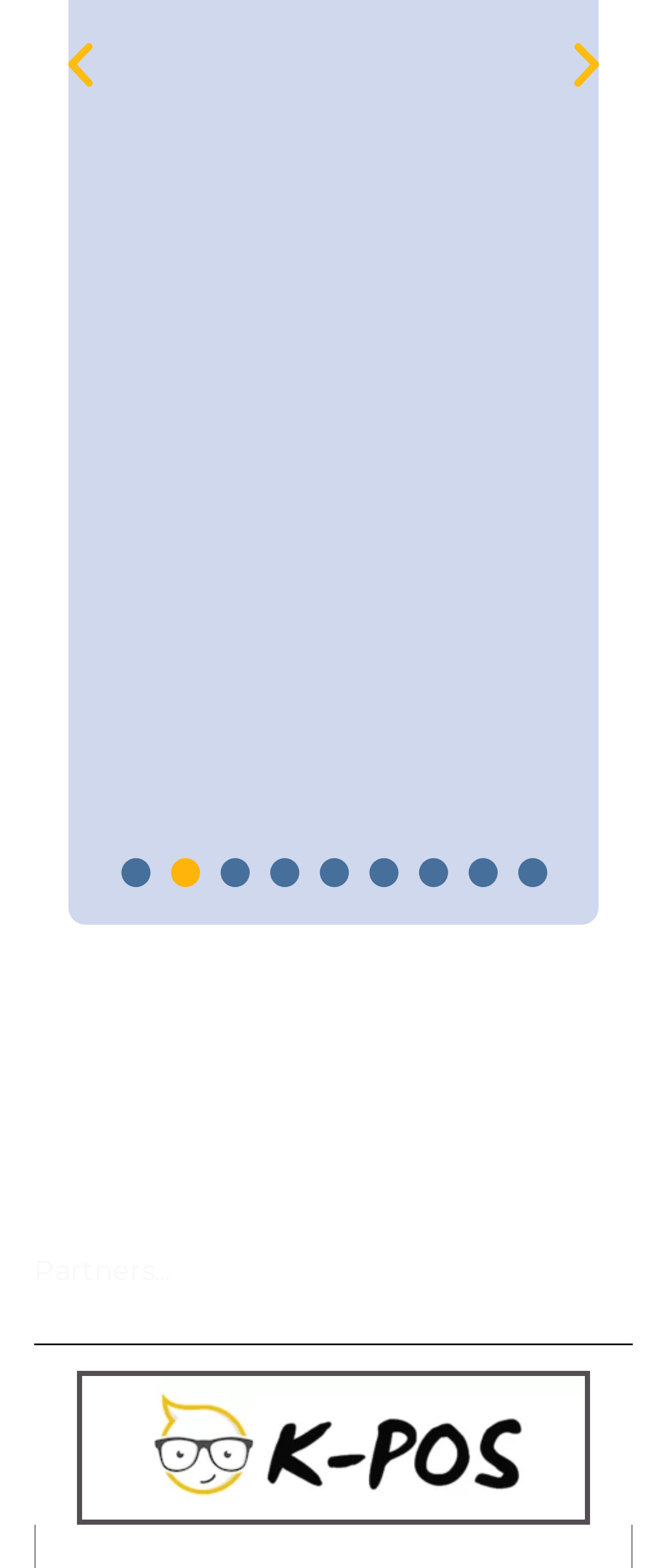Identify the bounding box coordinates for the UI element mentioned here: "aria-label="Go to slide 5"". Provide the coordinates as four float values between 0 and 1, i.e., [left, top, right, bottom].

[0.478, 0.548, 0.522, 0.566]